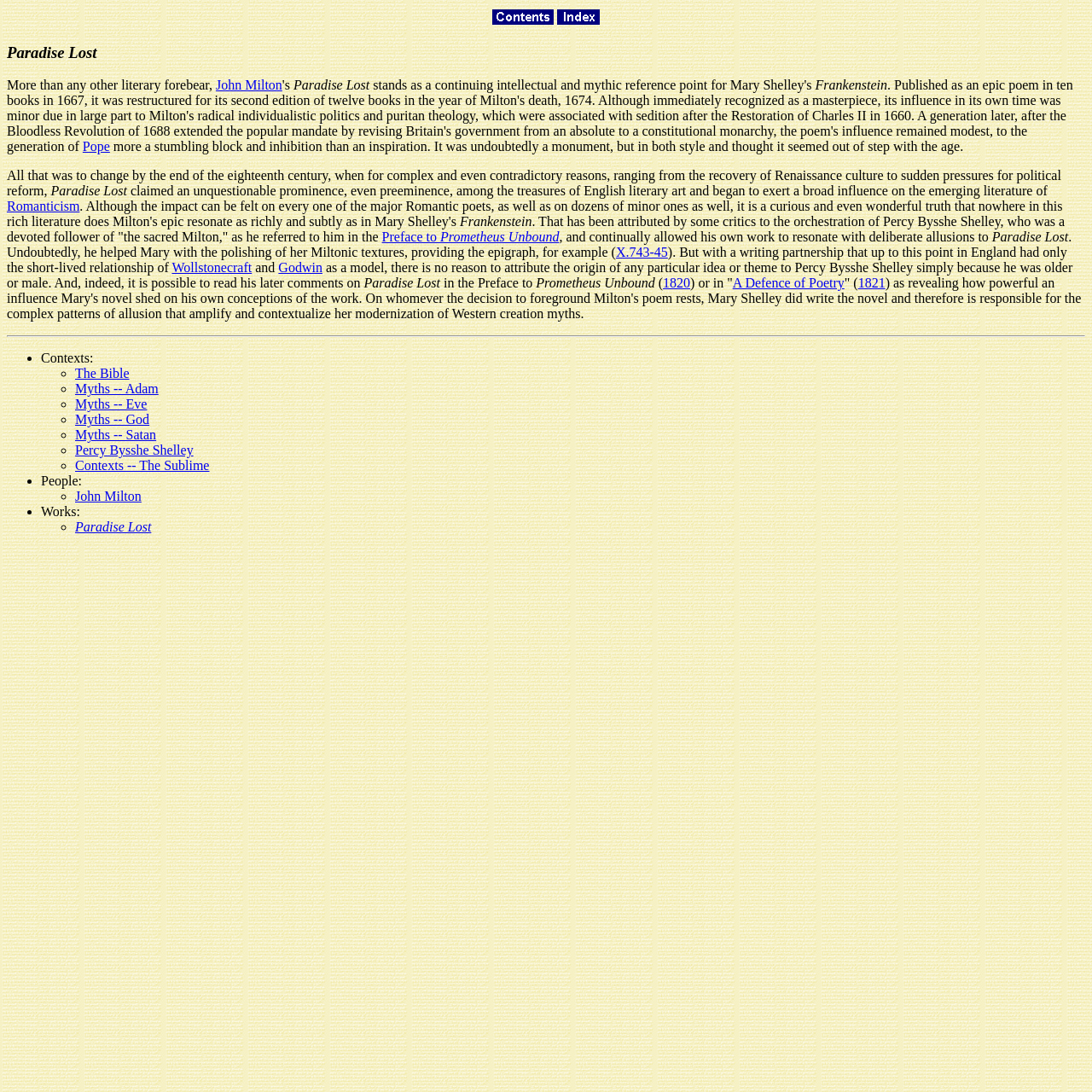What is the relationship between John Milton and Percy Bysshe Shelley?
Analyze the image and provide a thorough answer to the question.

Based on the text, it can be inferred that John Milton's work 'Paradise Lost' had an influence on Percy Bysshe Shelley's work, as Shelley referred to Milton as 'the sacred Milton' and his own work resonated with deliberate allusions to 'Paradise Lost'.